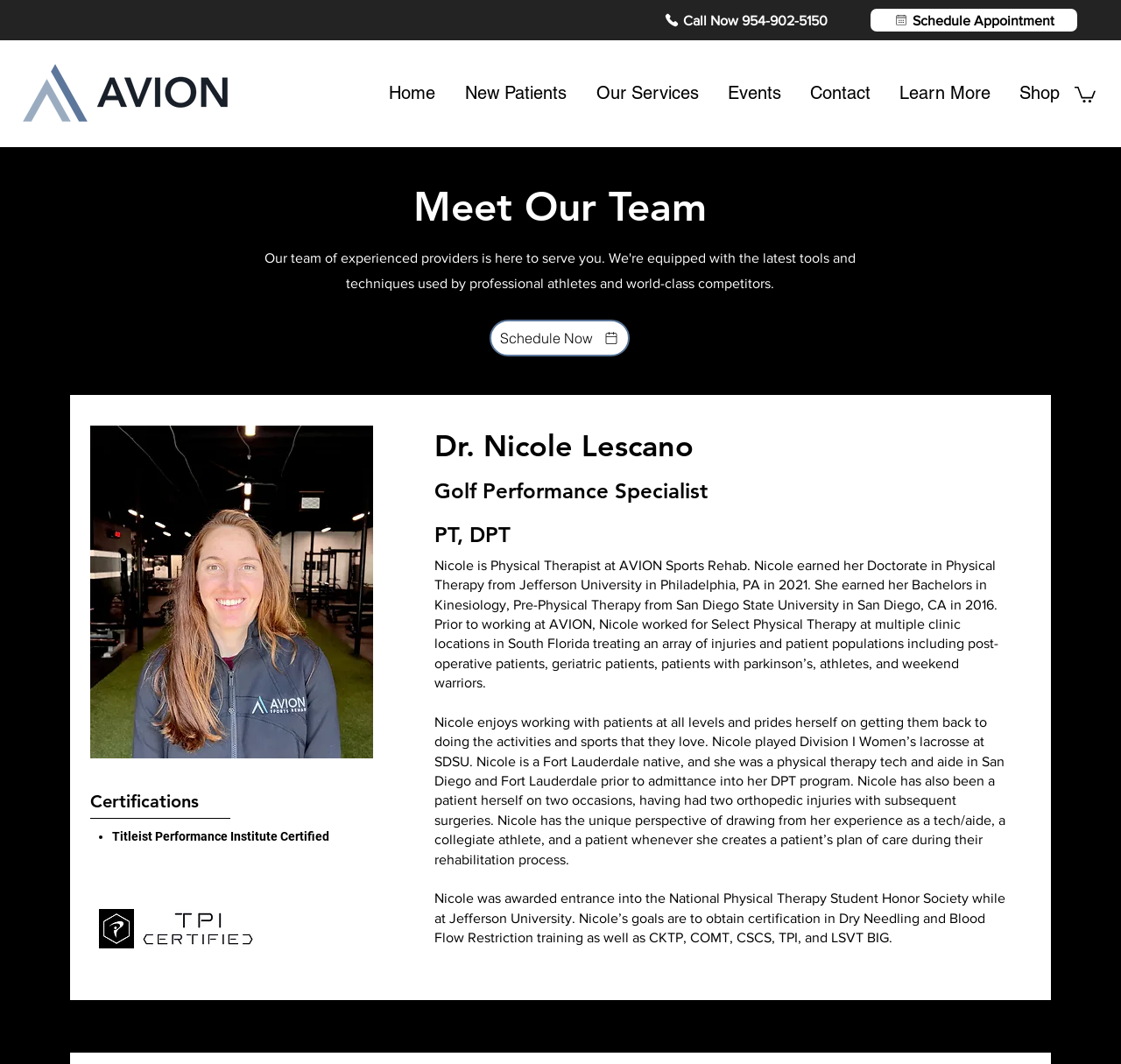Analyze the image and give a detailed response to the question:
What is the location of the physical therapy clinic?

I found the location by looking at the text which mentions 'Fort Lauderdale native' which has a bounding box coordinate of [0.388, 0.672, 0.897, 0.815]. The location is Fort Lauderdale.